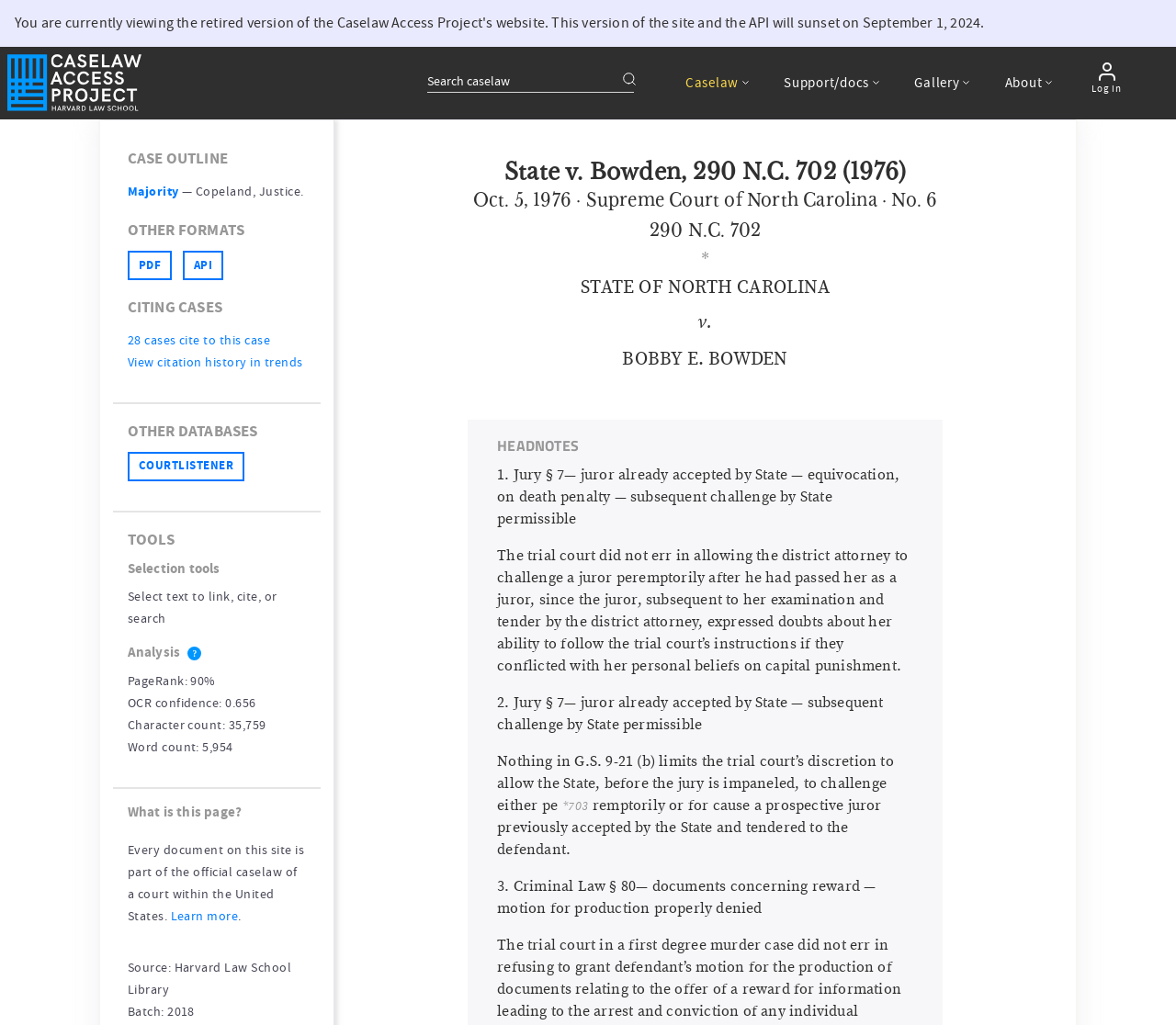For the following element description, predict the bounding box coordinates in the format (top-left x, top-left y, bottom-right x, bottom-right y). All values should be floating point numbers between 0 and 1. Description: *703

[0.474, 0.775, 0.504, 0.799]